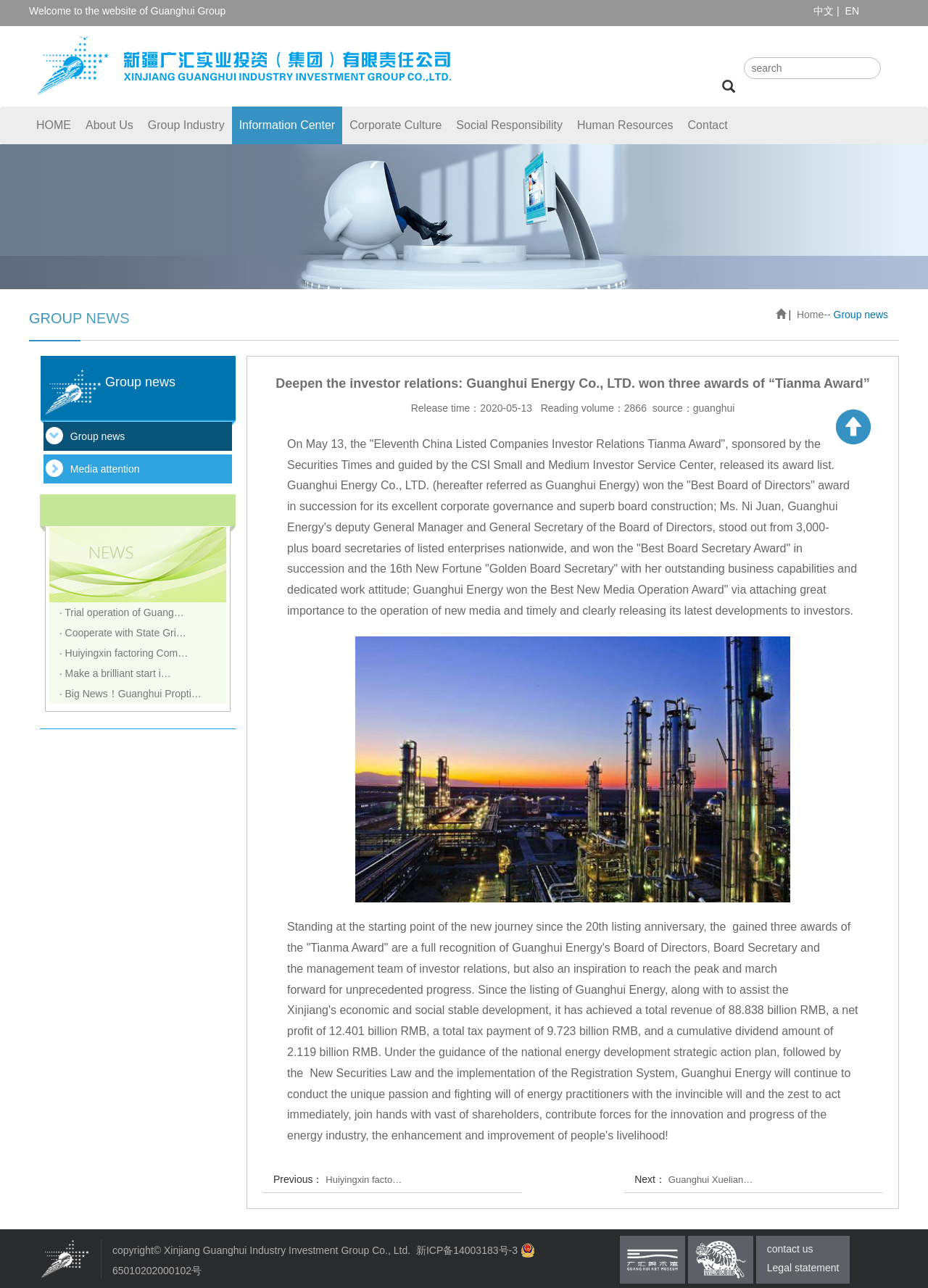Provide your answer to the question using just one word or phrase: What is the name of the company that won three awards?

Guanghui Energy Co., LTD.